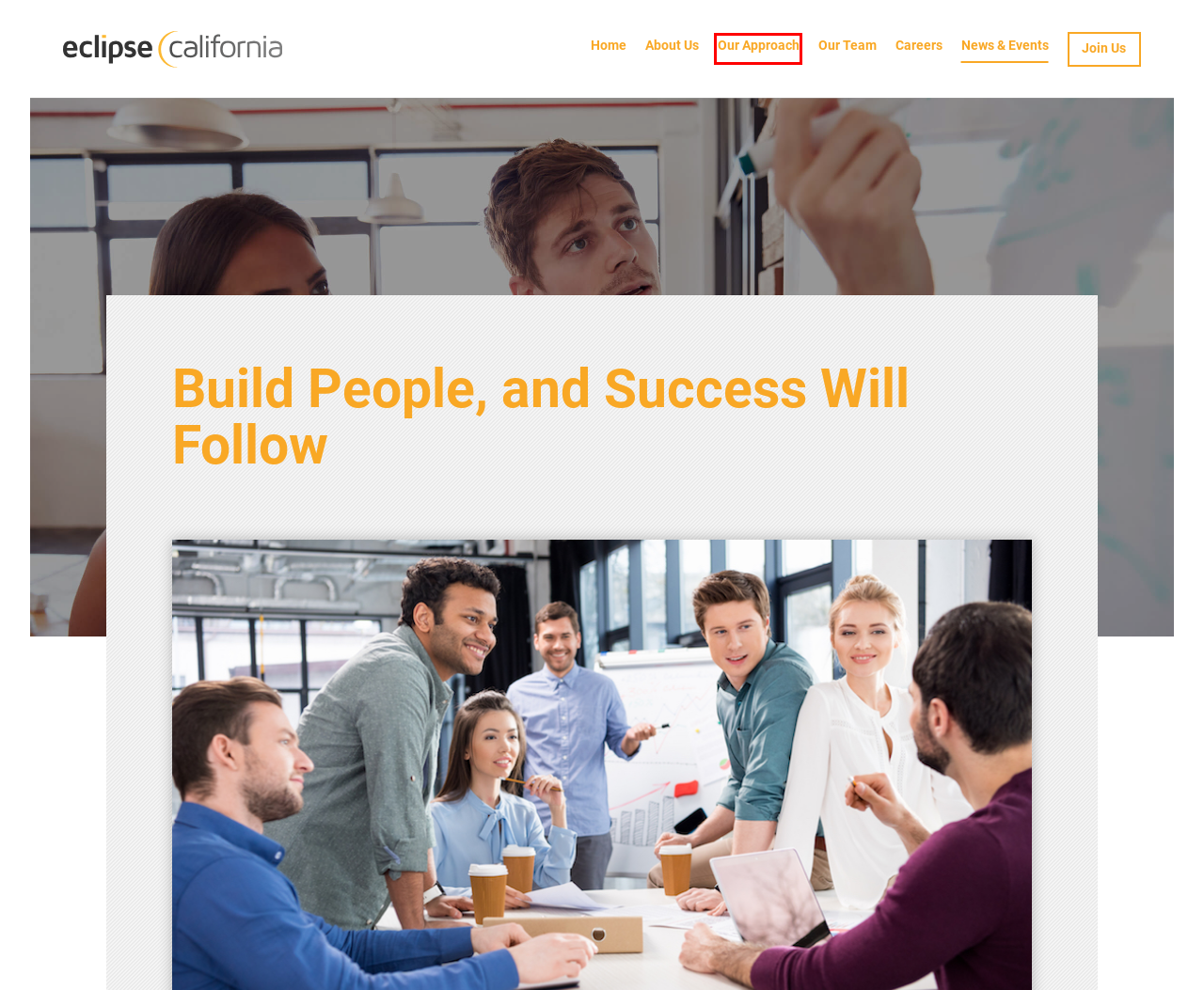Examine the screenshot of a webpage with a red bounding box around a UI element. Your task is to identify the webpage description that best corresponds to the new webpage after clicking the specified element. The given options are:
A. Eclipse California’s Big News
B. Training for success | Eclipse California
C. Eclipse California: Positioning Companies for Market Success
D. Eclipse California’s Collaborative Spirit
E. What Makes Eclipse California the Right Place to Build a Career
F. Join our team | Eclipse California
G. The Eclipse California Central Purpose
H. Eclipse California: Passion and Professionalism

C